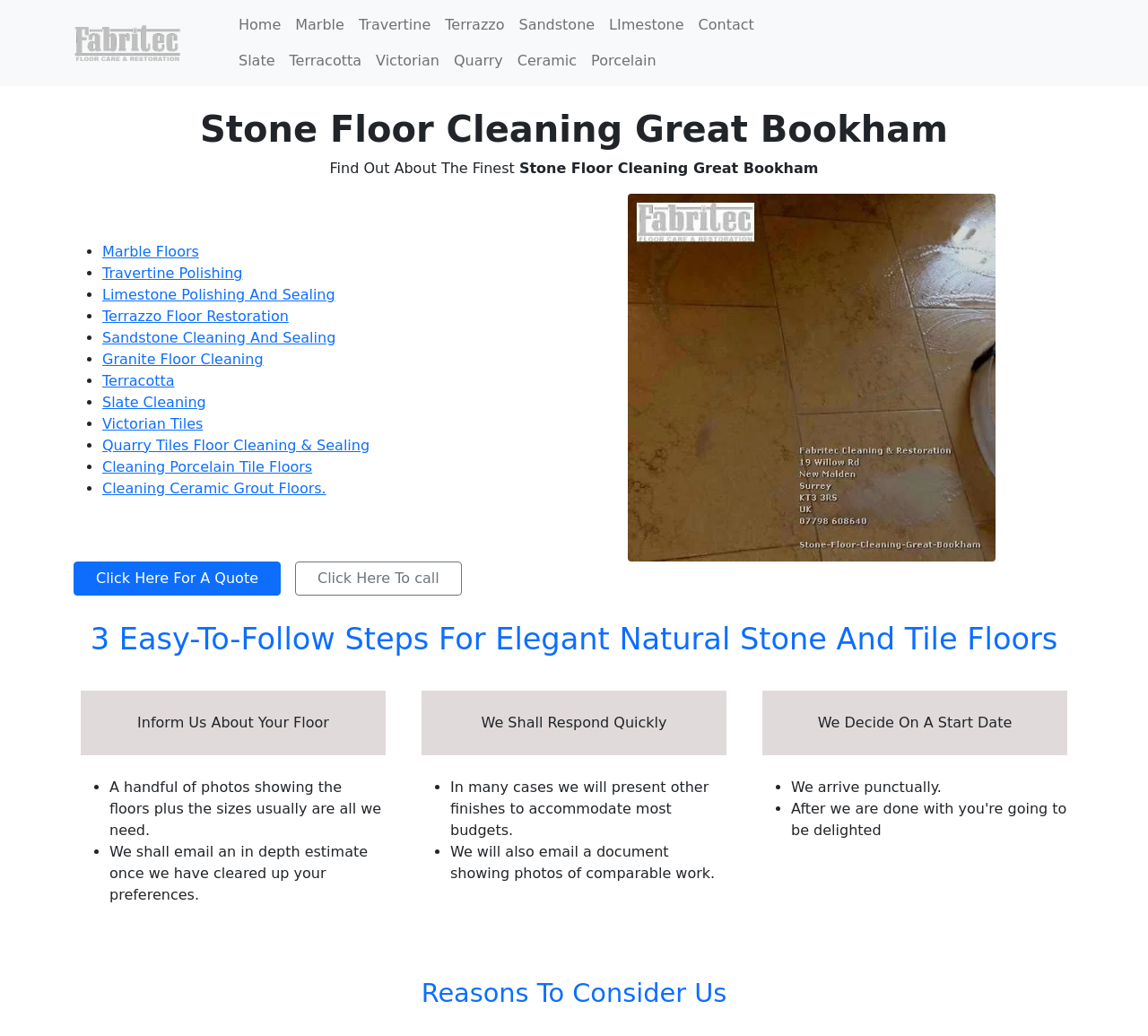Specify the bounding box coordinates of the area to click in order to follow the given instruction: "Click the 'Marble Floors' link."

[0.089, 0.234, 0.173, 0.251]